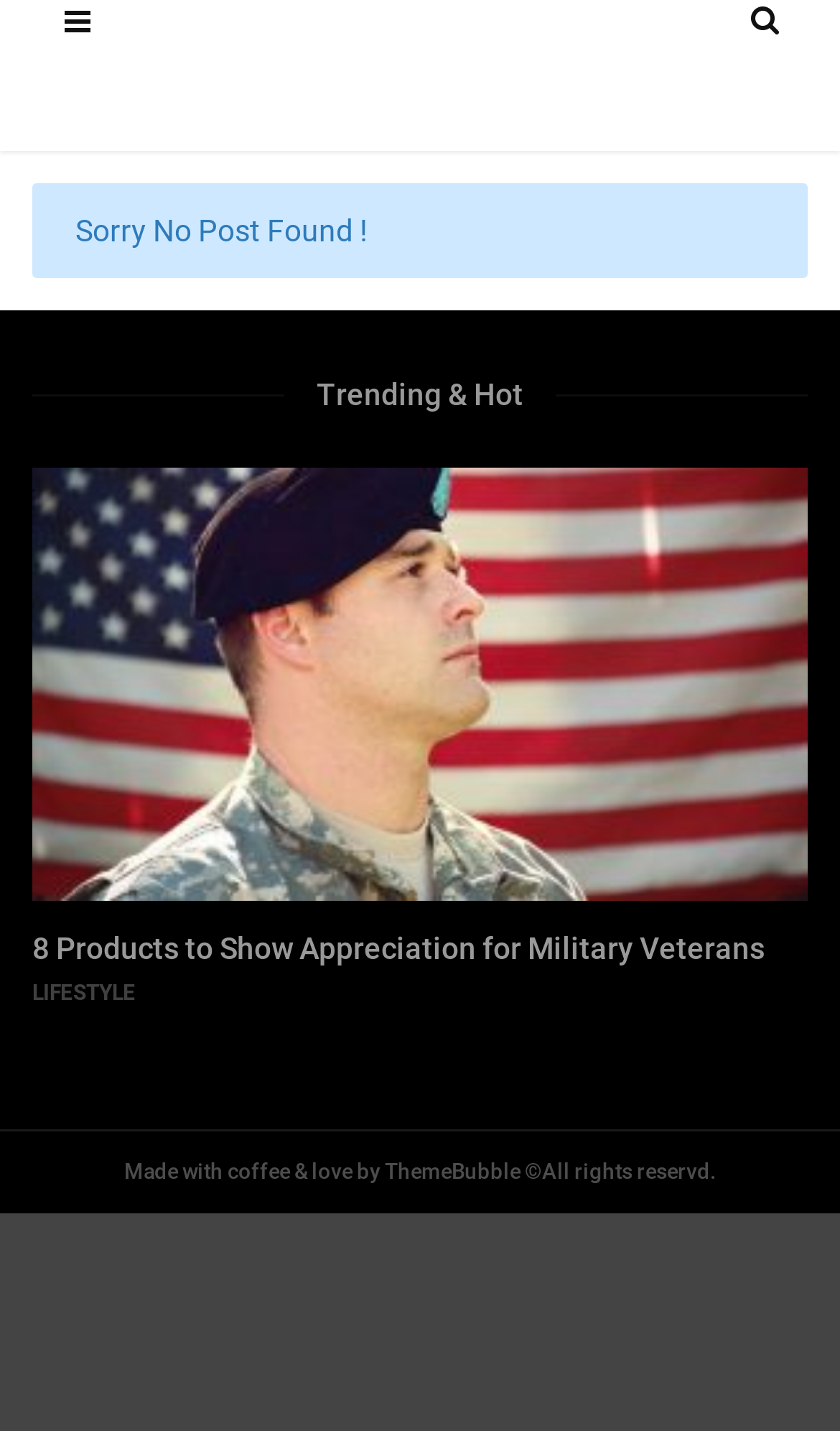Provide a short, one-word or phrase answer to the question below:
What is the copyright information?

Made with coffee & love by ThemeBubble ©All rights reserved.